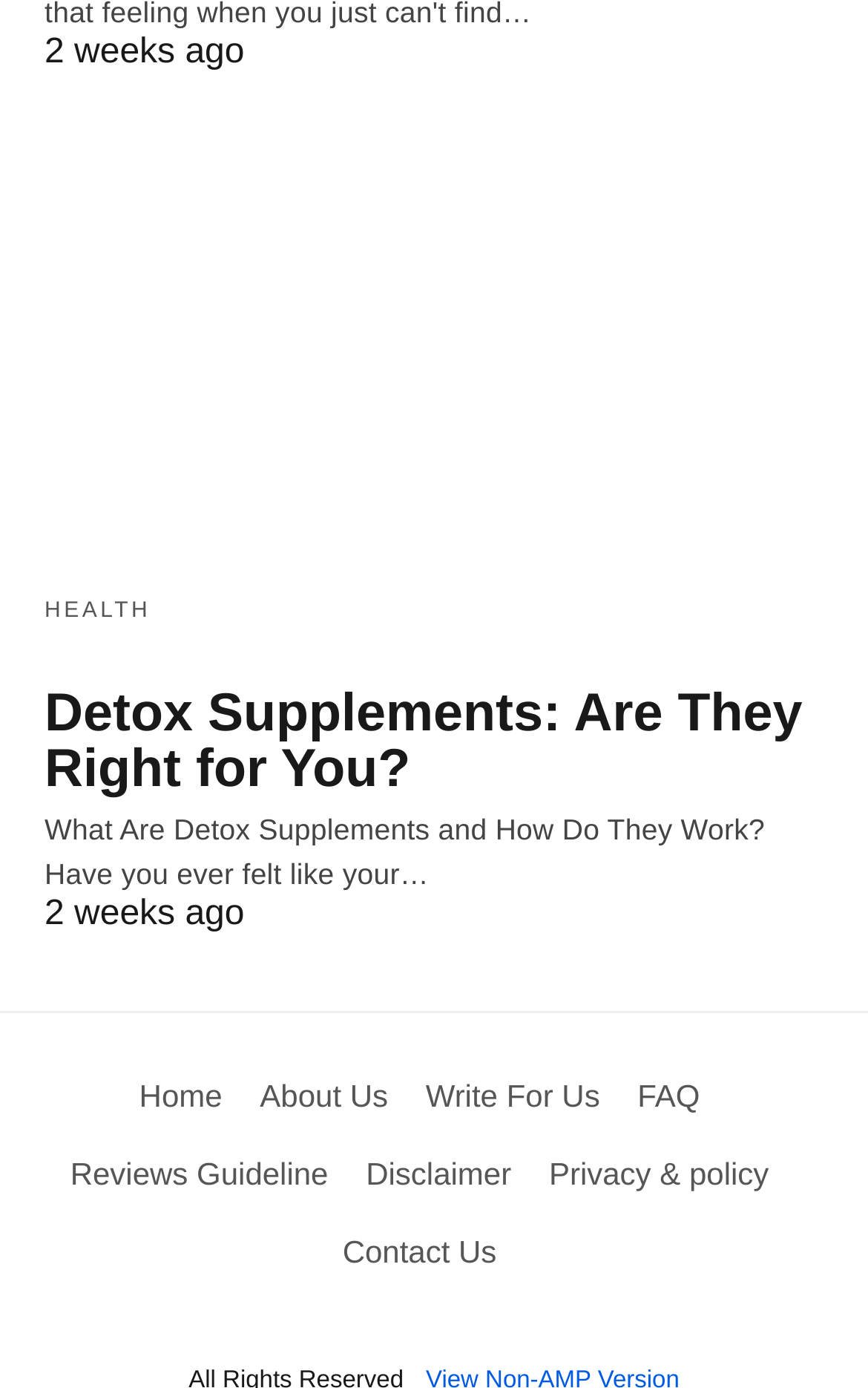Specify the bounding box coordinates of the element's region that should be clicked to achieve the following instruction: "visit the home page". The bounding box coordinates consist of four float numbers between 0 and 1, in the format [left, top, right, bottom].

[0.16, 0.776, 0.256, 0.802]